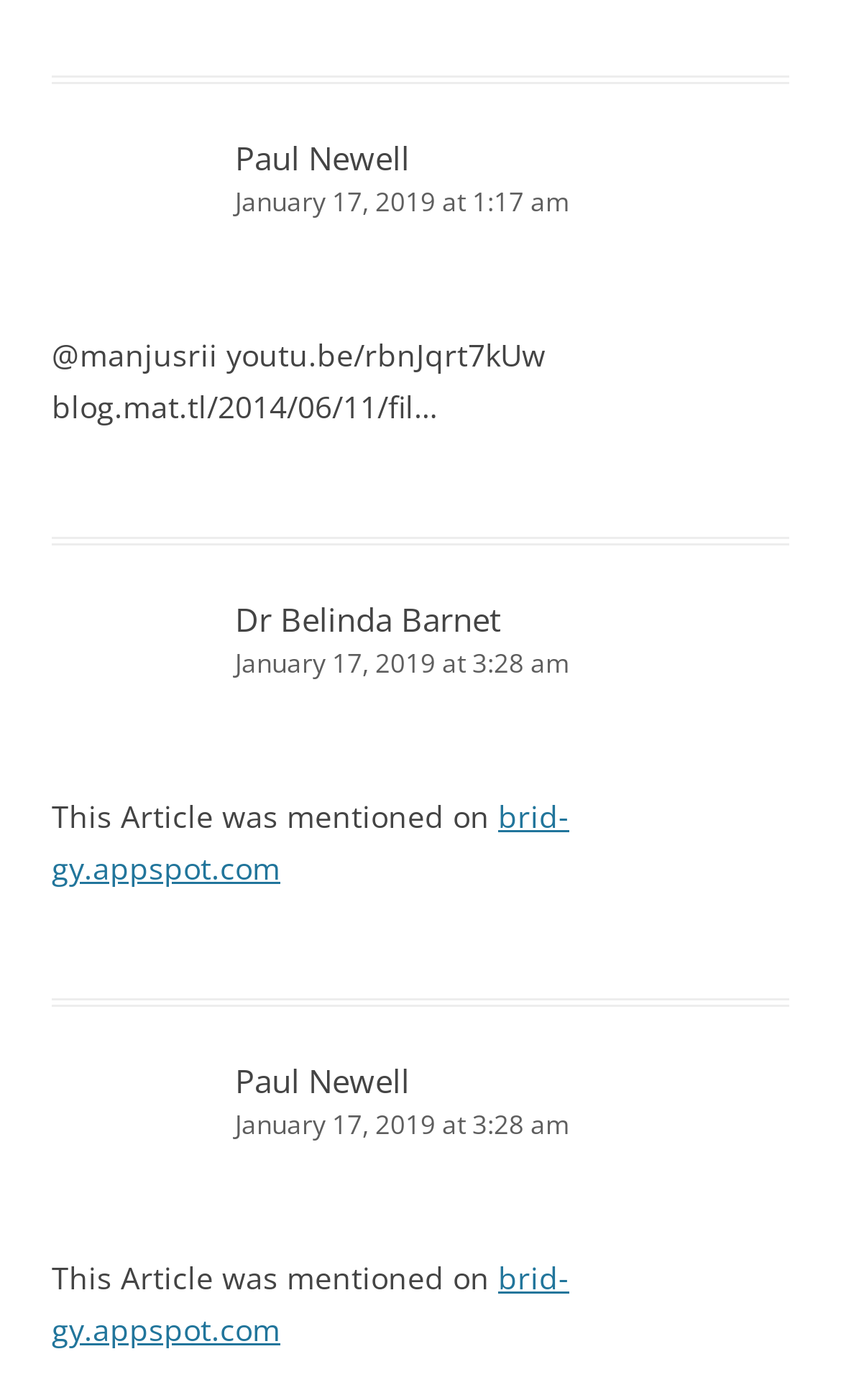How many articles are on this webpage?
From the details in the image, provide a complete and detailed answer to the question.

The webpage has three article elements, each with its own header, timestamp, and content, indicating that there are three articles on this webpage.